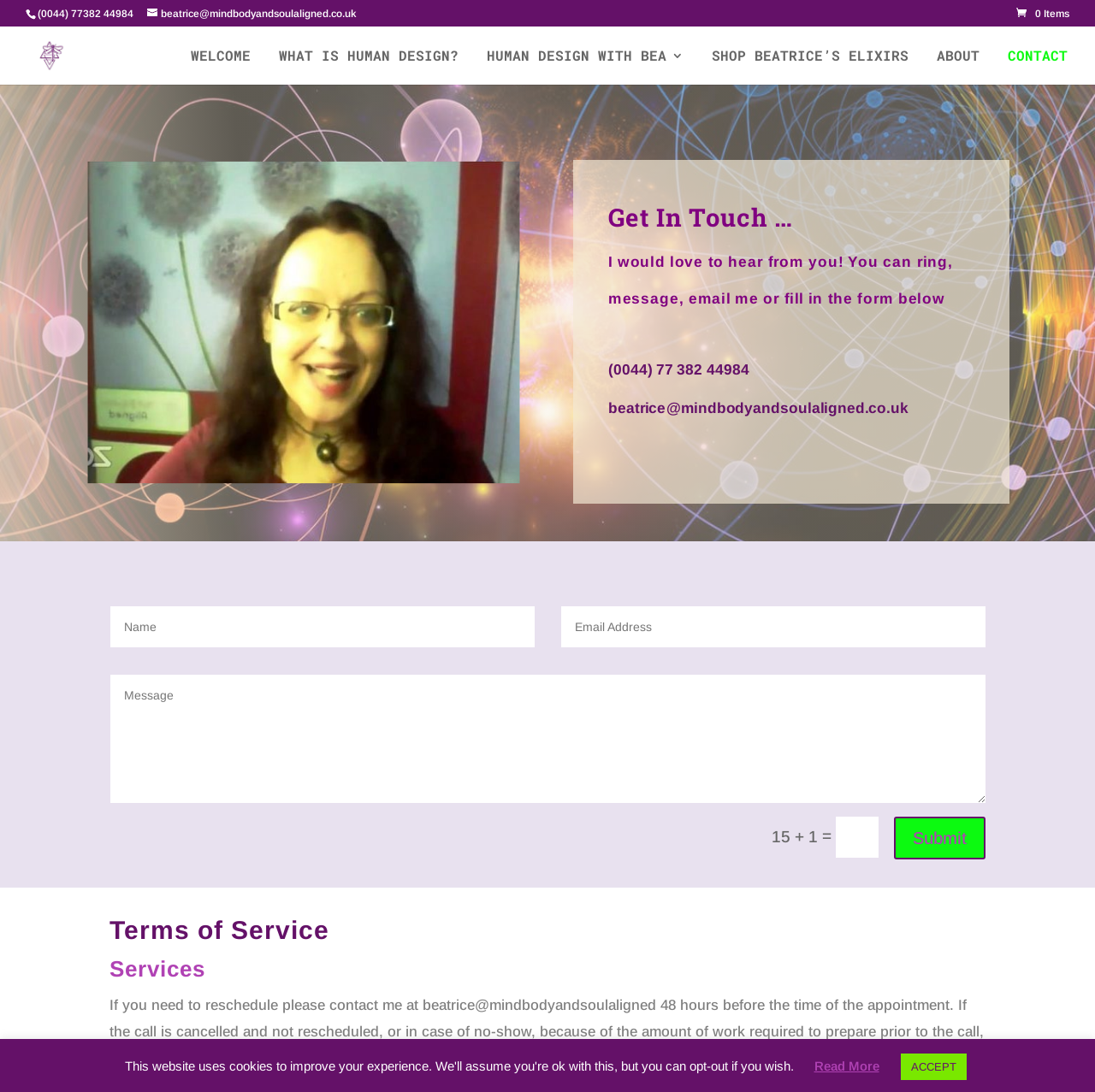Please locate and generate the primary heading on this webpage.

Get In Touch …